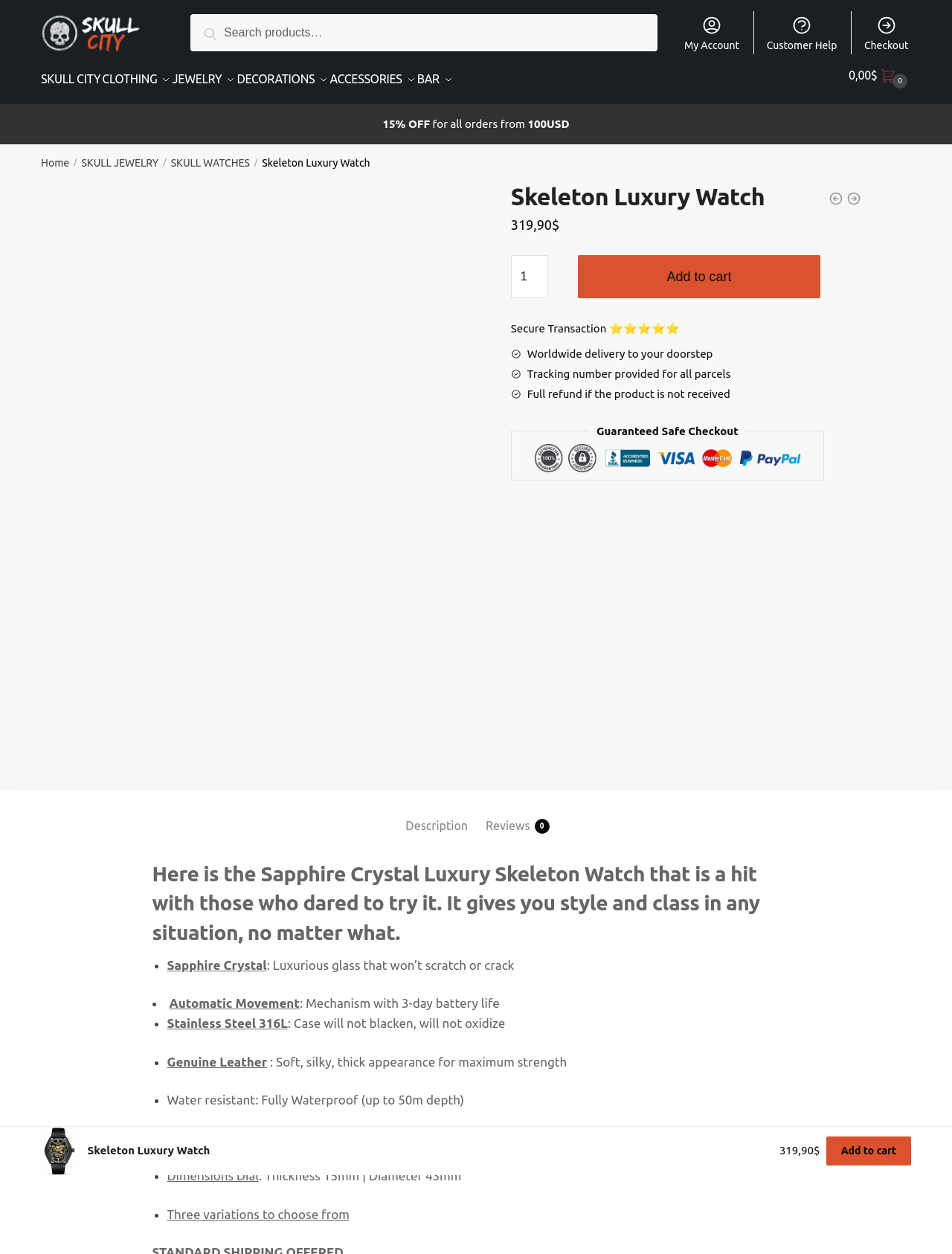Could you find the bounding box coordinates of the clickable area to complete this instruction: "Check product description"?

[0.426, 0.624, 0.491, 0.661]